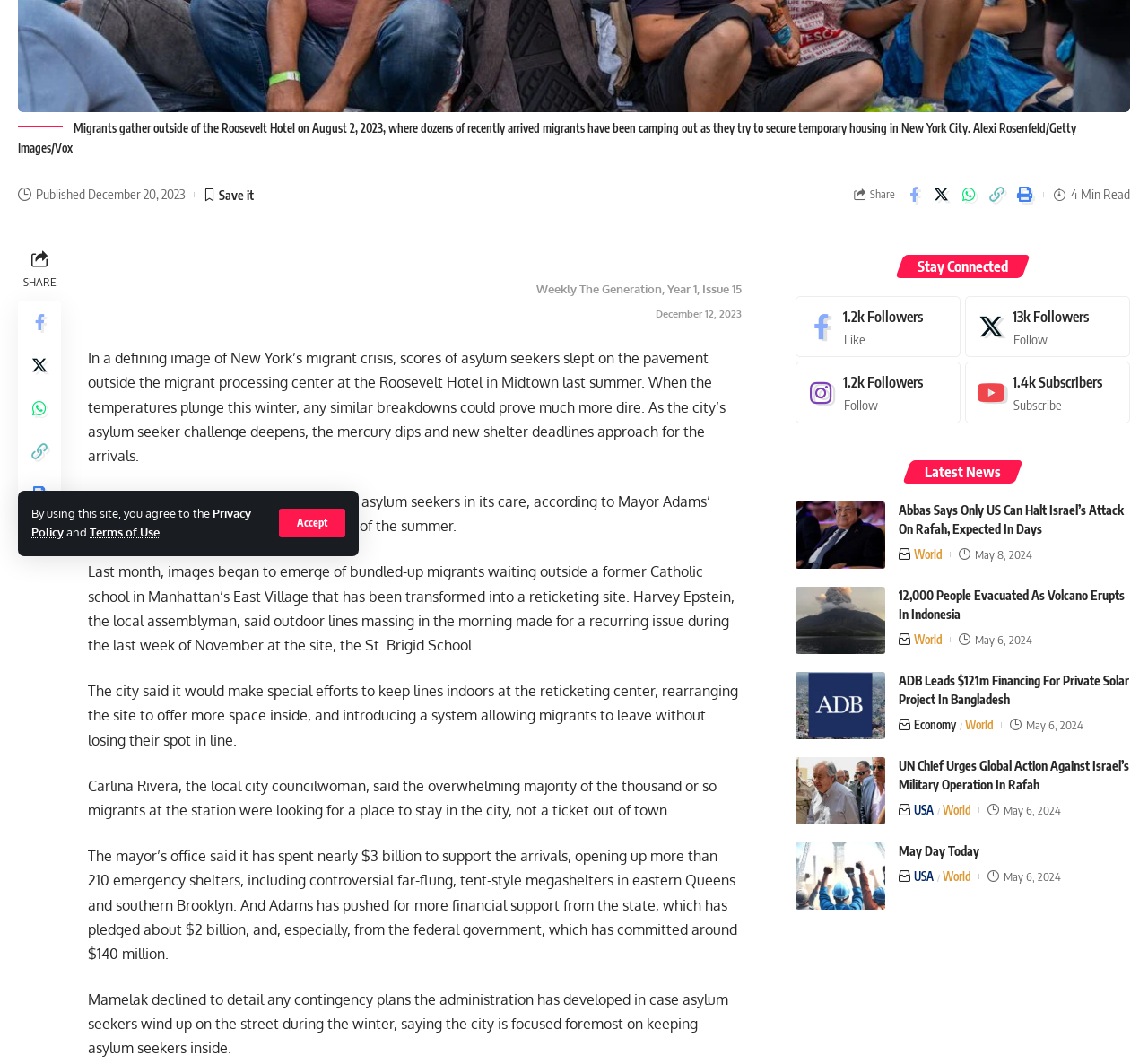Based on the provided description, "Privacy Policy", find the bounding box of the corresponding UI element in the screenshot.

[0.027, 0.475, 0.219, 0.507]